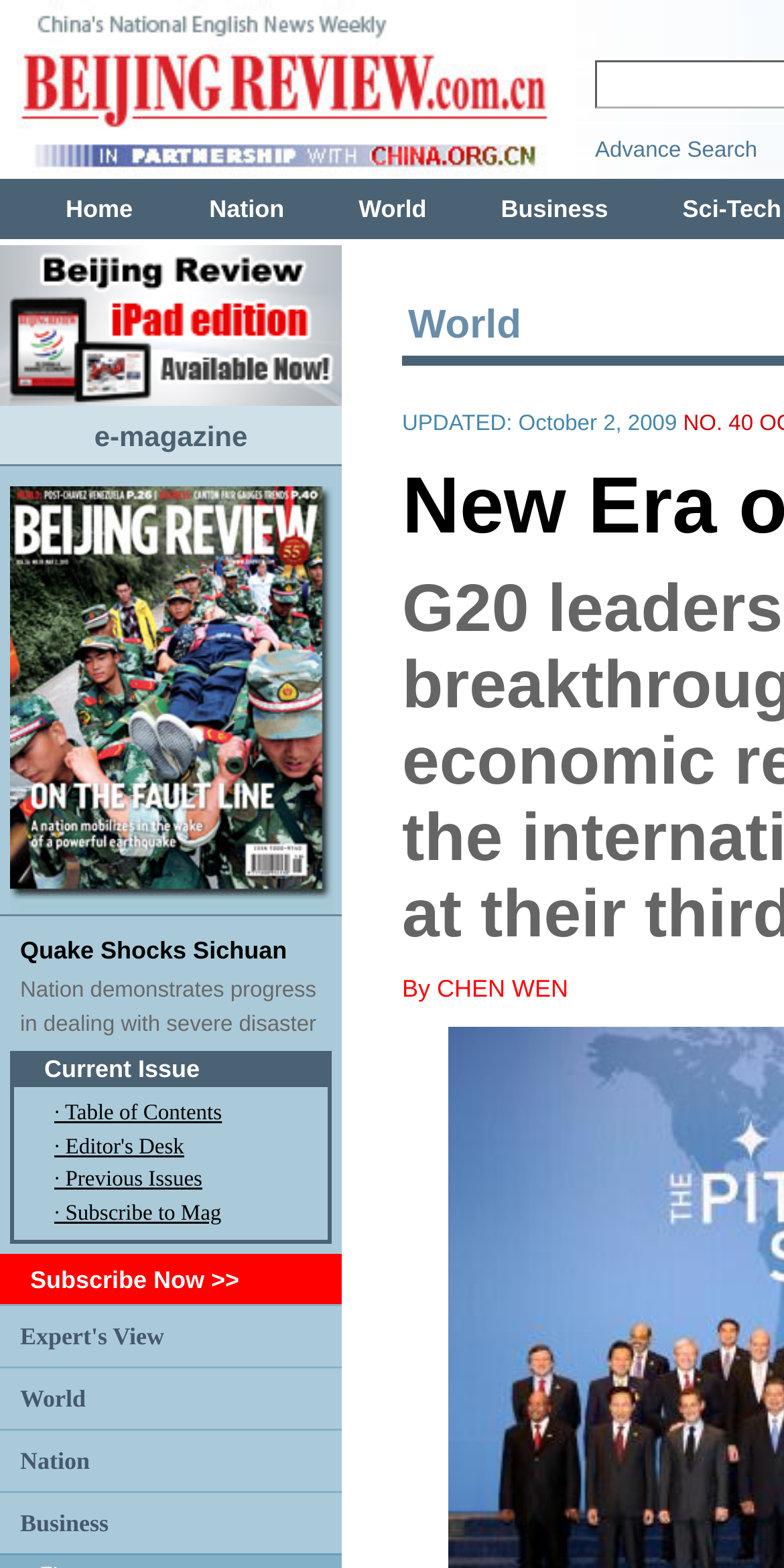Find the bounding box coordinates of the clickable area that will achieve the following instruction: "view e-magazine".

[0.12, 0.267, 0.316, 0.288]